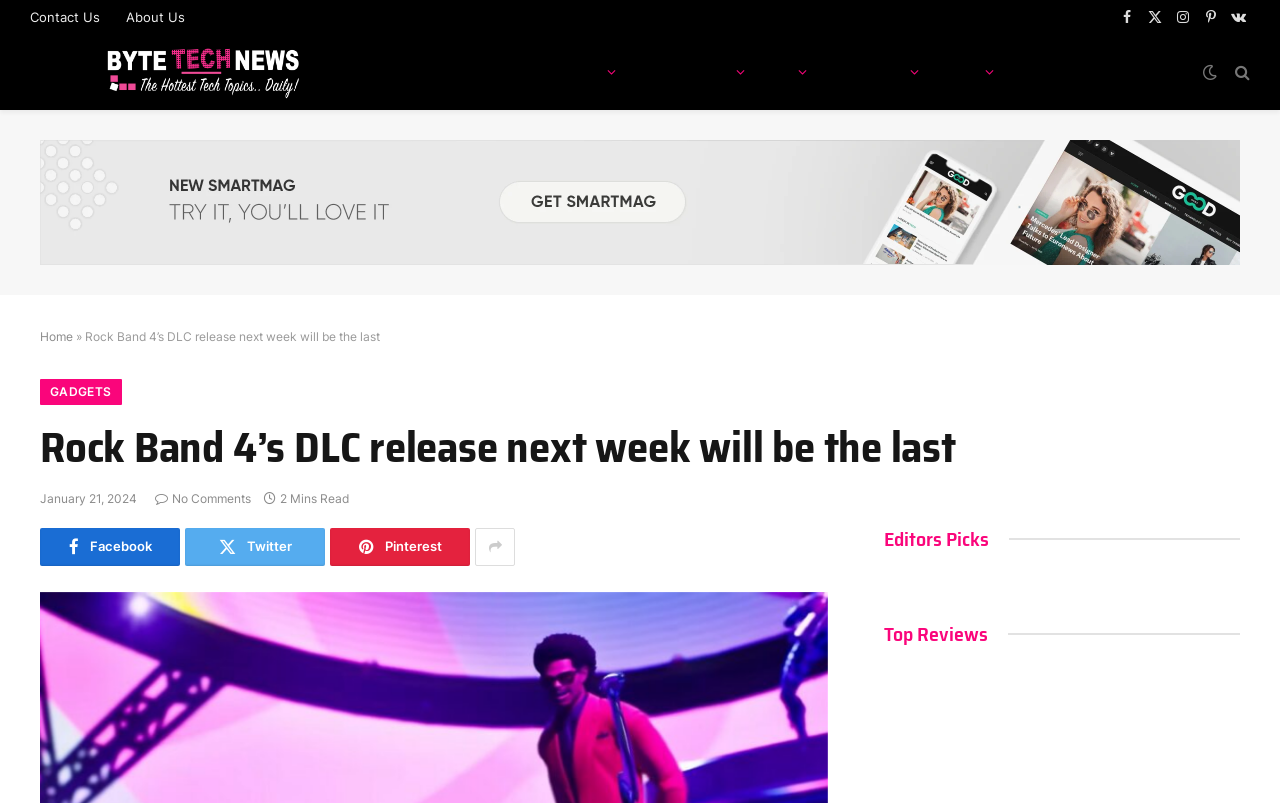Please find the top heading of the webpage and generate its text.

Rock Band 4’s DLC release next week will be the last